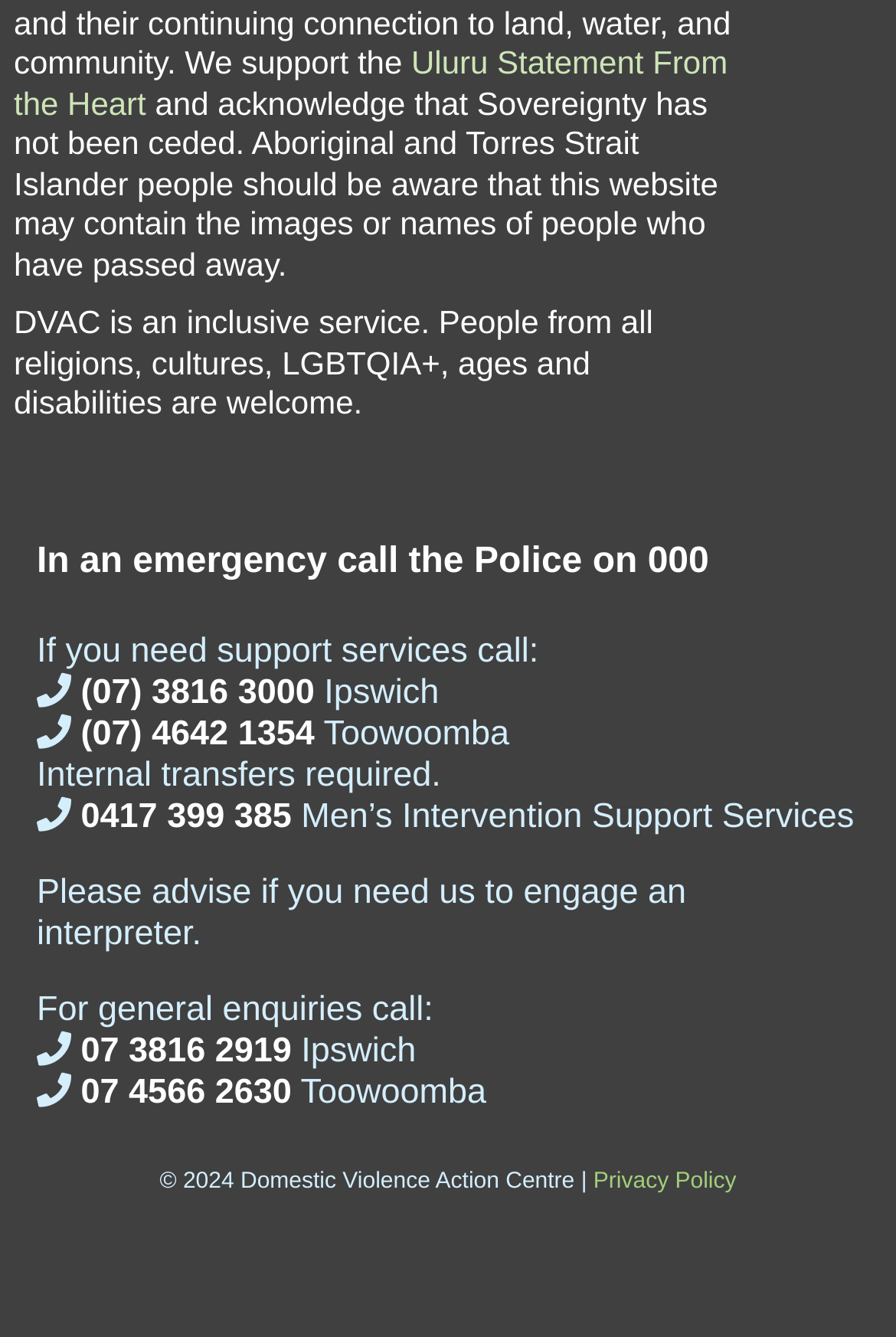What is the name of the service mentioned that is inclusive? Refer to the image and provide a one-word or short phrase answer.

DVAC